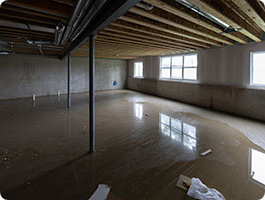Break down the image and describe every detail you can observe.

The image depicts a flooded basement, showcasing a significant accumulation of water covering the floor. The space features bare concrete walls and a visible support beam, with exposed wooden beams forming the ceiling above. Natural light filters in through two large, bright windows, reflecting off the water, highlighting the extent of the flooding. Scattered debris, including some paper, is seen lying on the water's surface, emphasizing the need for cleanup. This visual serves to illustrate the challenges faced by homeowners dealing with water incursion, underscoring the importance of prompt response to such emergencies.